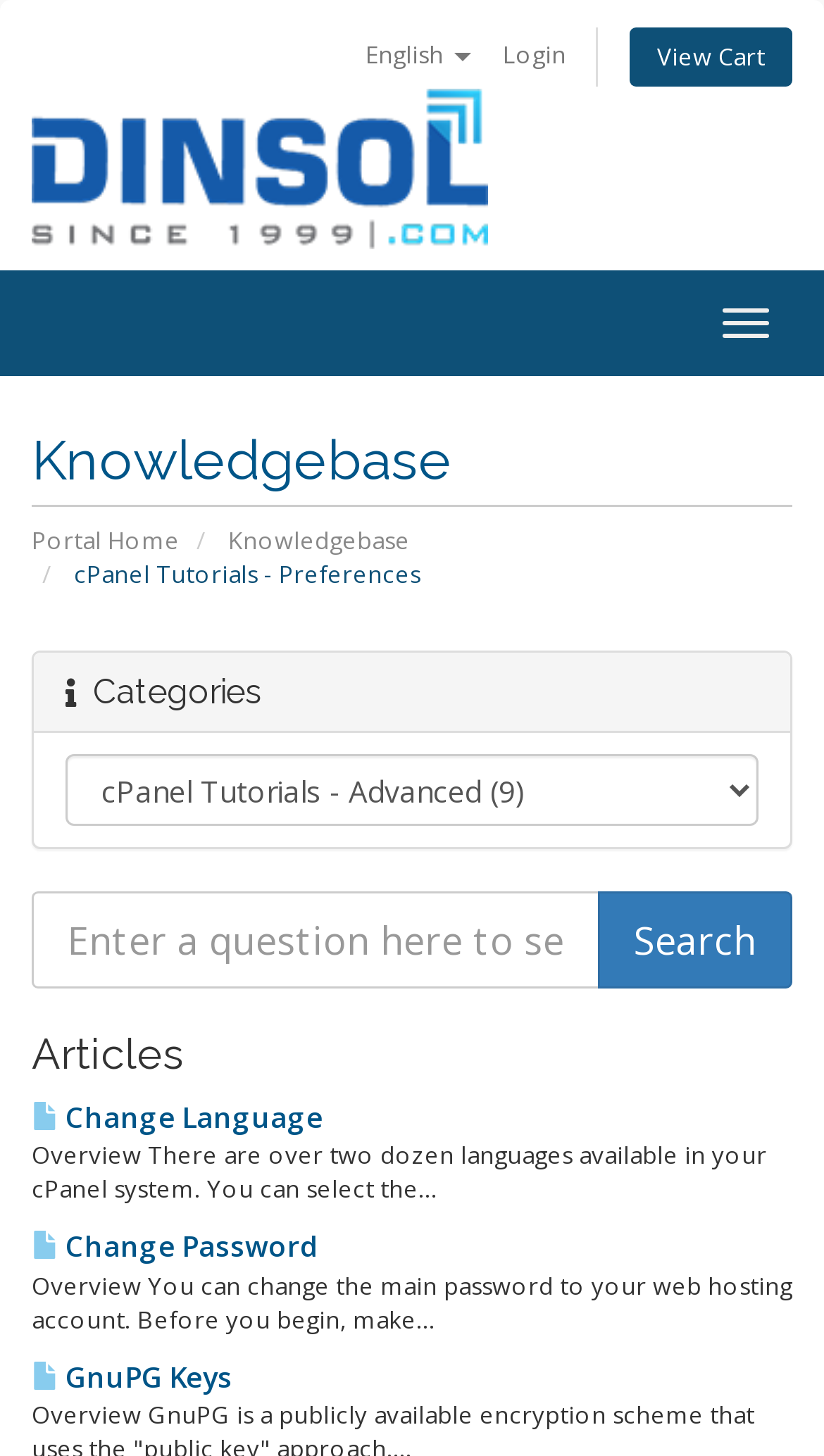How many links are there in the top navigation bar?
Please provide a comprehensive answer based on the visual information in the image.

The top navigation bar has four links: 'English', 'Login', 'View Cart', and 'Dinsol.com'. These links are located at the top of the webpage and are easily accessible.